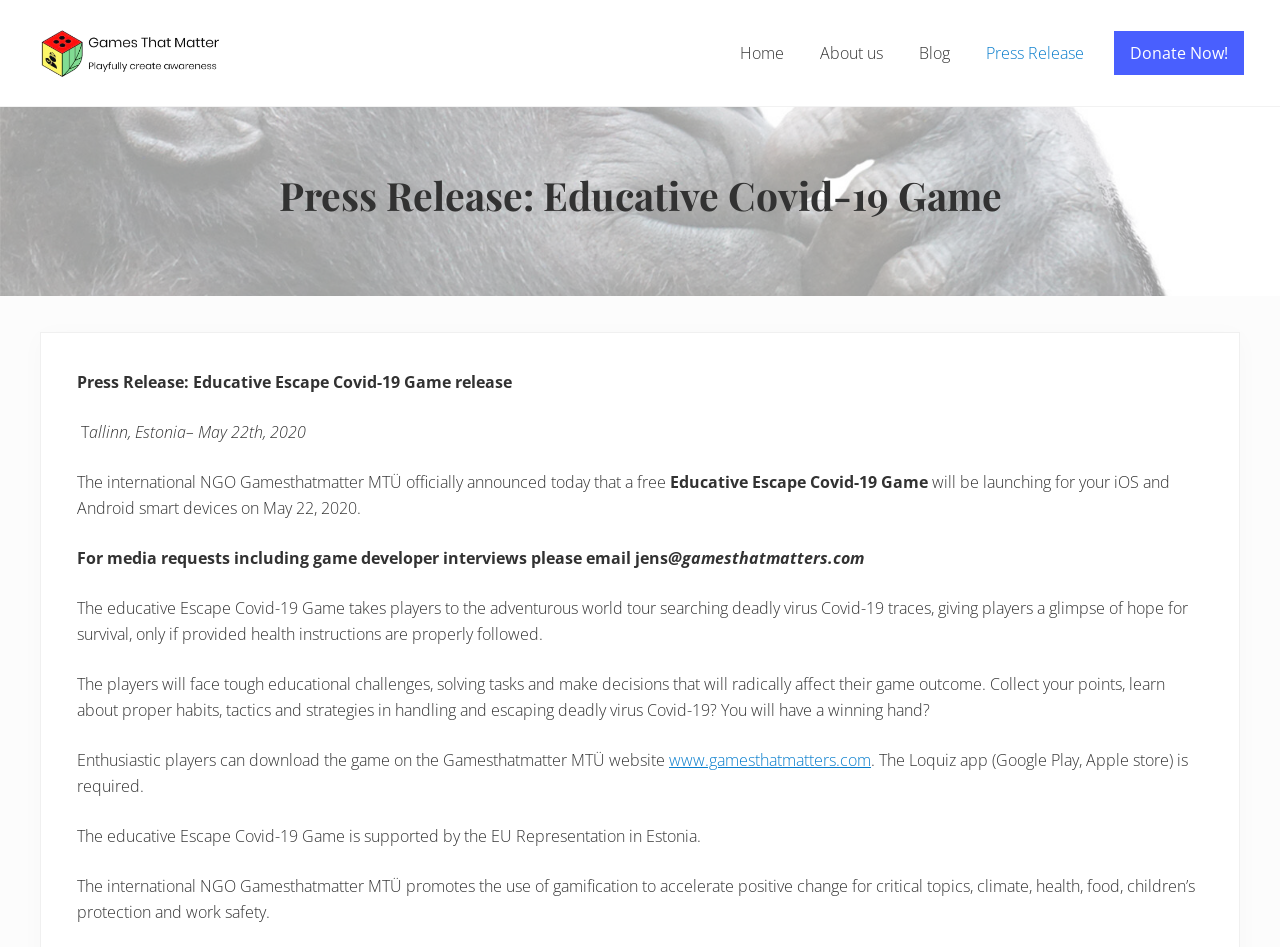Locate the UI element that matches the description Press Release in the webpage screenshot. Return the bounding box coordinates in the format (top-left x, top-left y, bottom-right x, bottom-right y), with values ranging from 0 to 1.

[0.758, 0.033, 0.859, 0.079]